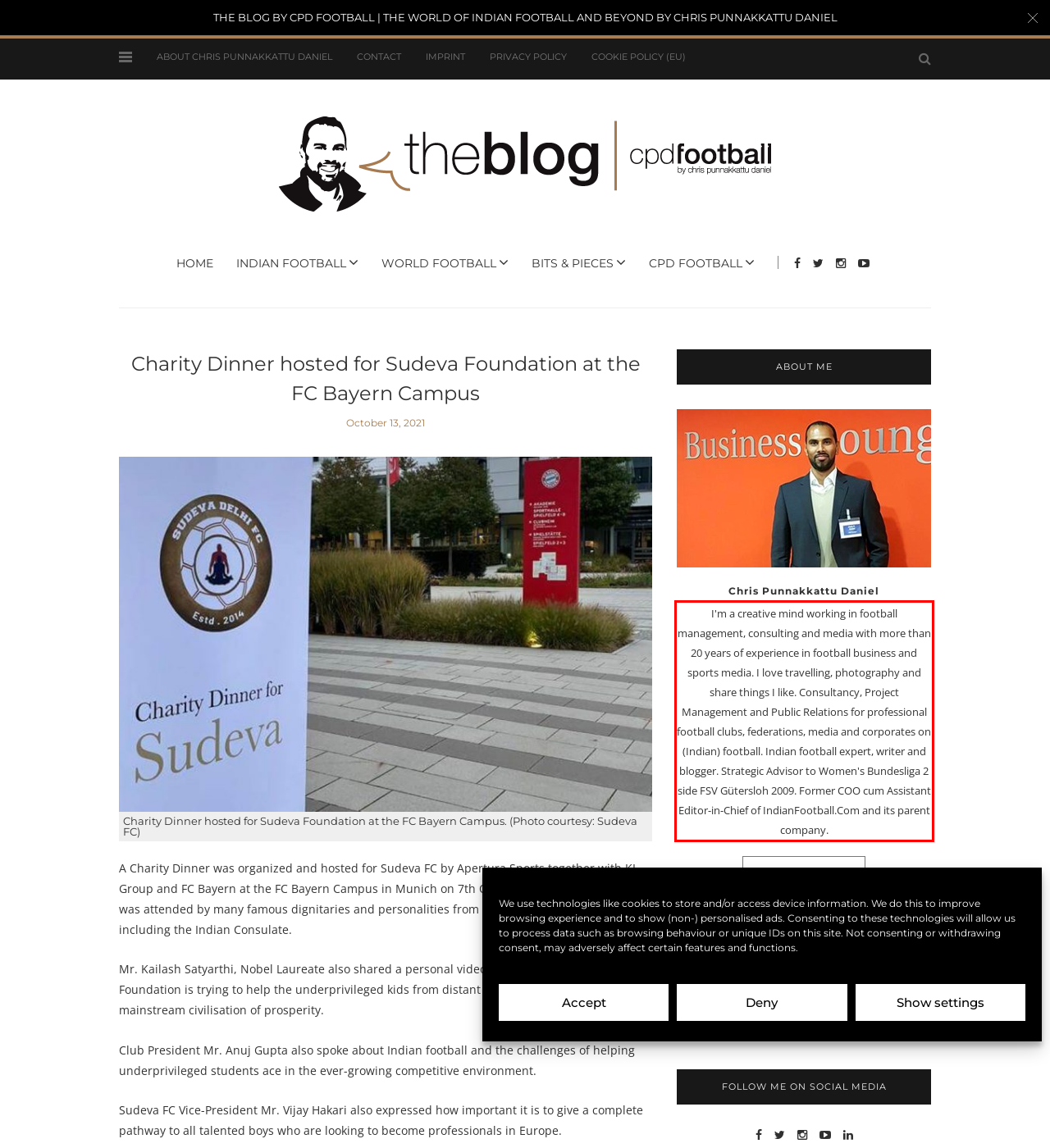Given a screenshot of a webpage, locate the red bounding box and extract the text it encloses.

I'm a creative mind working in football management, consulting and media with more than 20 years of experience in football business and sports media. I love travelling, photography and share things I like. Consultancy, Project Management and Public Relations for professional football clubs, federations, media and corporates on (Indian) football. Indian football expert, writer and blogger. Strategic Advisor to Women's Bundesliga 2 side FSV Gütersloh 2009. Former COO cum Assistant Editor-in-Chief of IndianFootball.Com and its parent company.